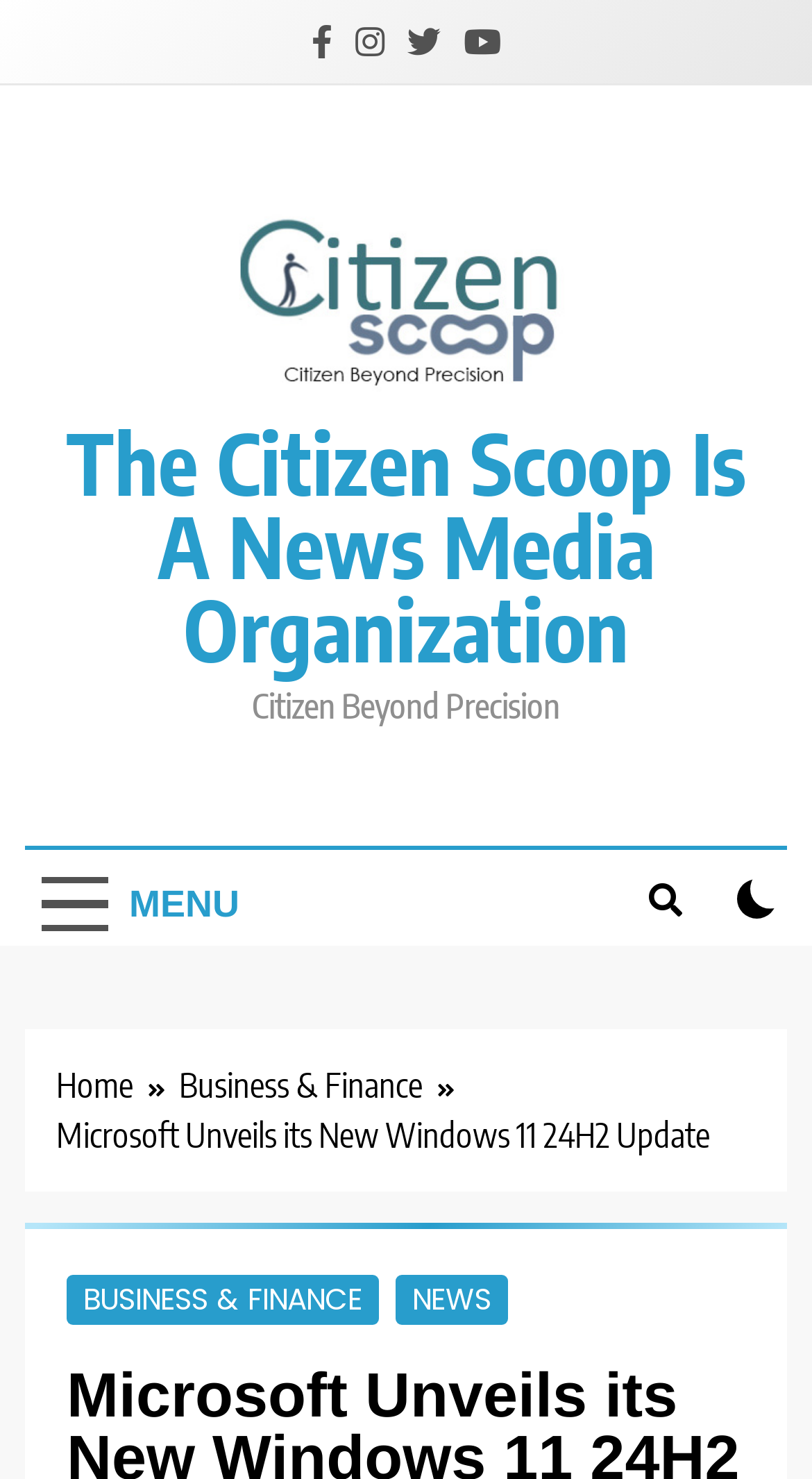Please determine the bounding box coordinates of the element's region to click for the following instruction: "Listen to the podcast on Apple Podcasts".

None